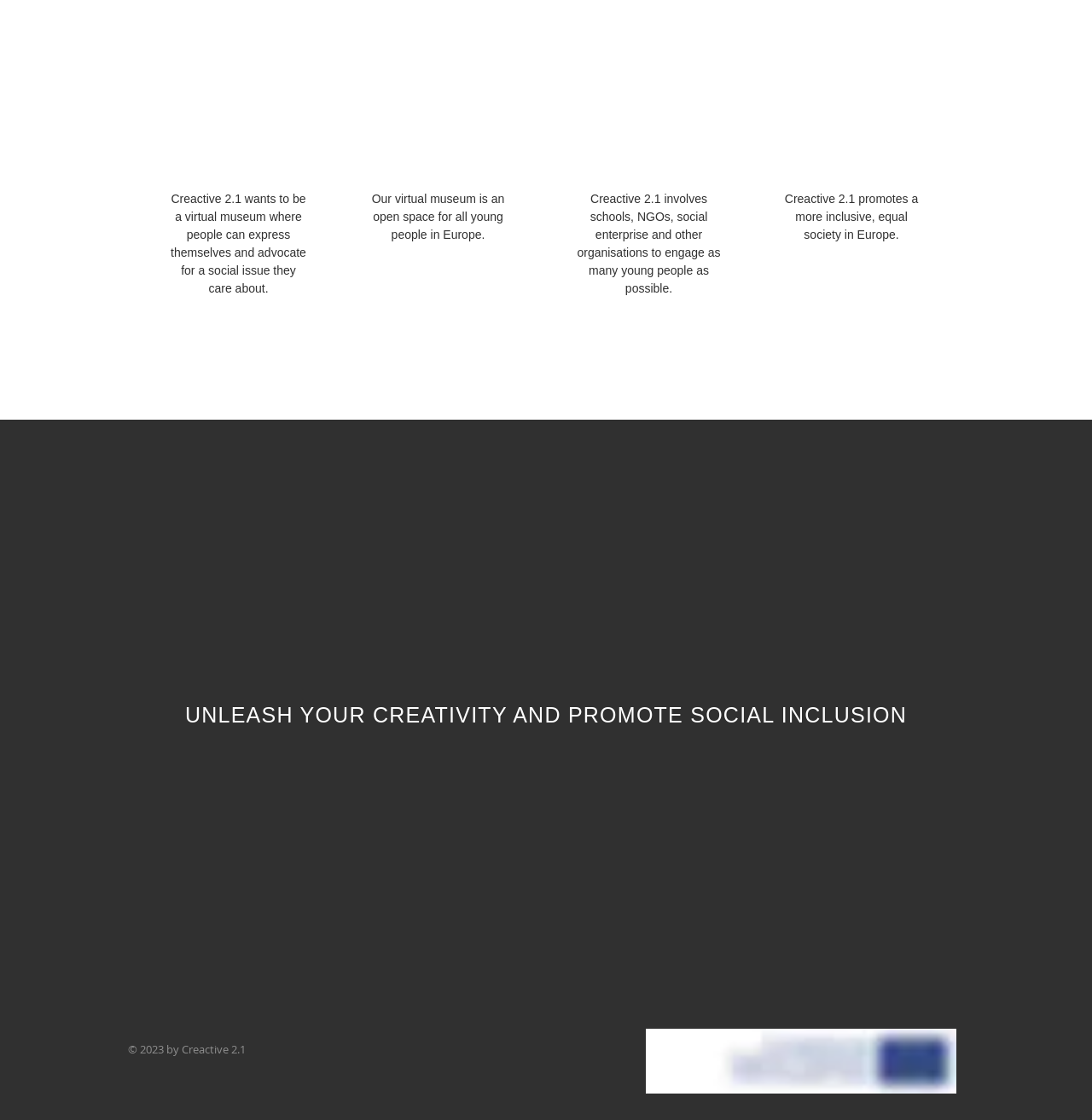What is the relationship between Creactive 2.1 and ART SCHOOL?
Using the picture, provide a one-word or short phrase answer.

Partner